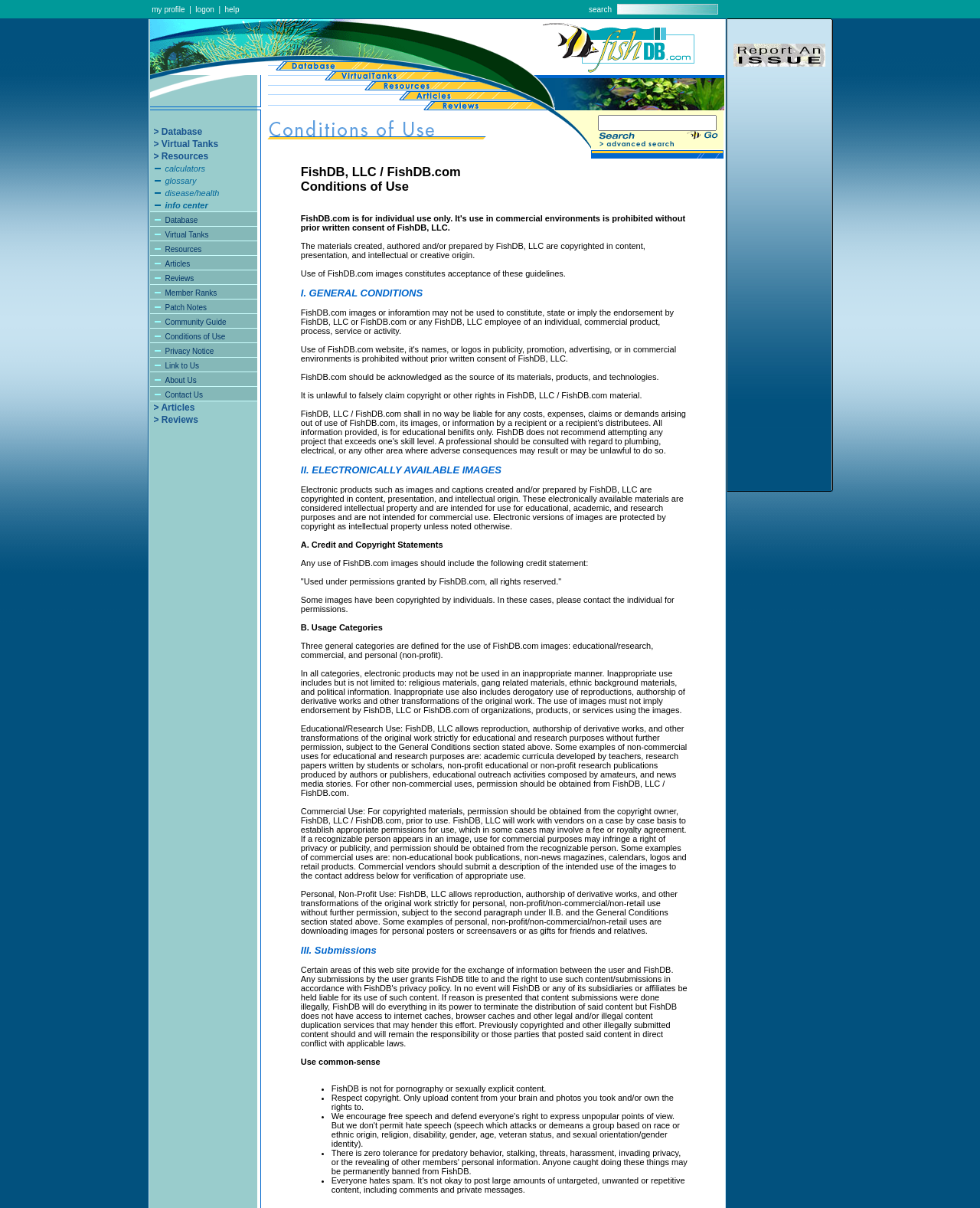Kindly determine the bounding box coordinates for the area that needs to be clicked to execute this instruction: "click my profile".

[0.155, 0.004, 0.189, 0.011]